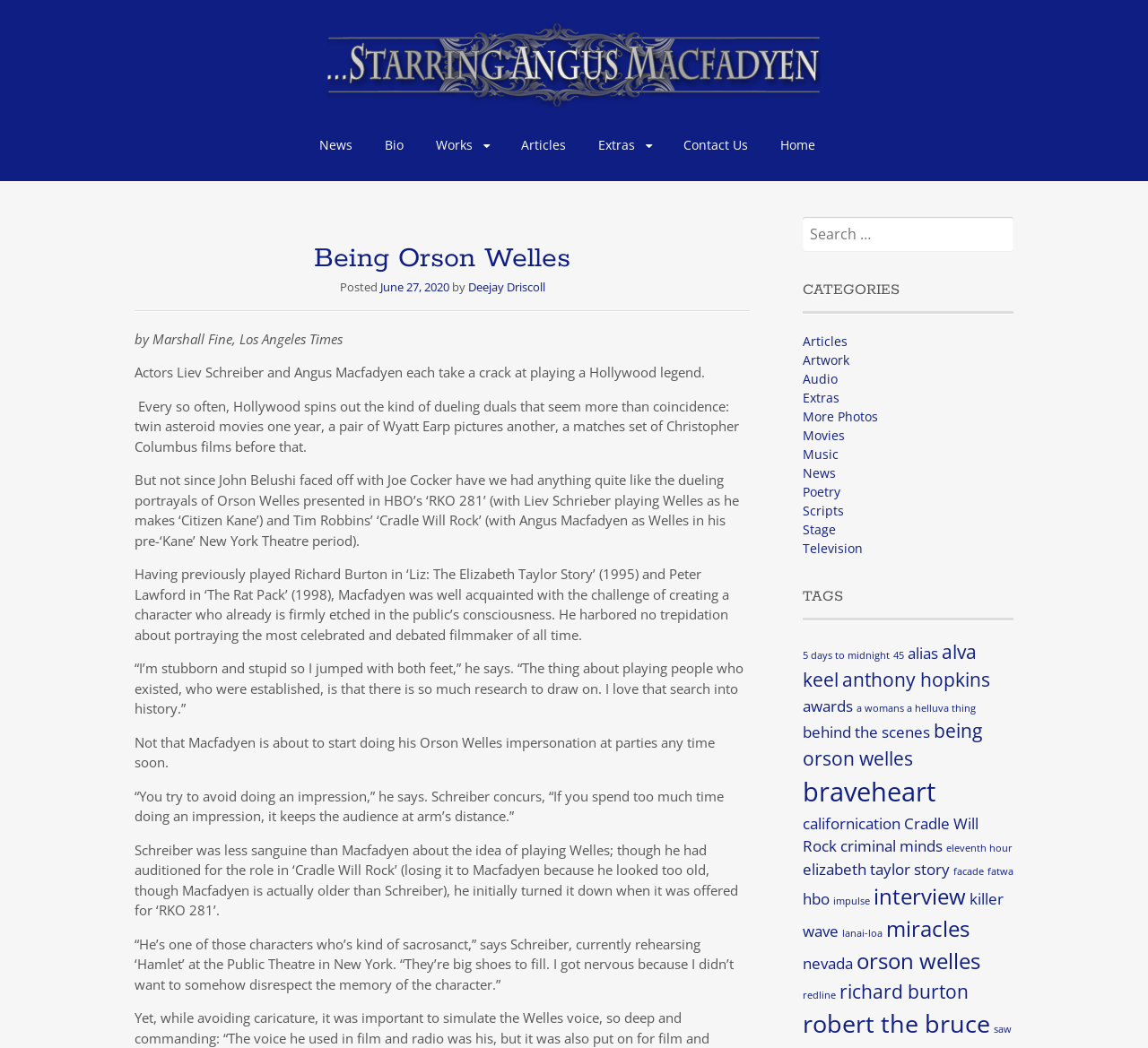Explain the webpage in detail.

This webpage is about Angus Macfadyen, an actor who played Orson Welles in the HBO film "RKO 281". The page has a header section with a group of links, including "News", "Bio", "Works", "Articles", "Extras", "Contact Us", and "Home". Below the header, there is a main content section with a heading "Being Orson Welles" and a subheading "Posted June 27, 2020 by Deejay Driscoll". 

The main content section consists of several paragraphs of text, including an article about Angus Macfadyen's experience playing Orson Welles, with quotes from Macfadyen and another actor, Liev Schreiber, who also played Welles in a different film. The article discusses the challenges of portraying a well-known figure like Welles and the research that went into preparing for the role.

To the right of the main content section, there is a search bar with a label "Search for:". Below the search bar, there are two sections: "CATEGORIES" and "TAGS". The "CATEGORIES" section has links to various categories, such as "Articles", "Artwork", "Audio", and "Movies". The "TAGS" section has a long list of links to specific tags, including "5 days to midnight", "45", "alias", and many others, each with a number of items associated with it.

There is also an image on the page, but its content is not described.